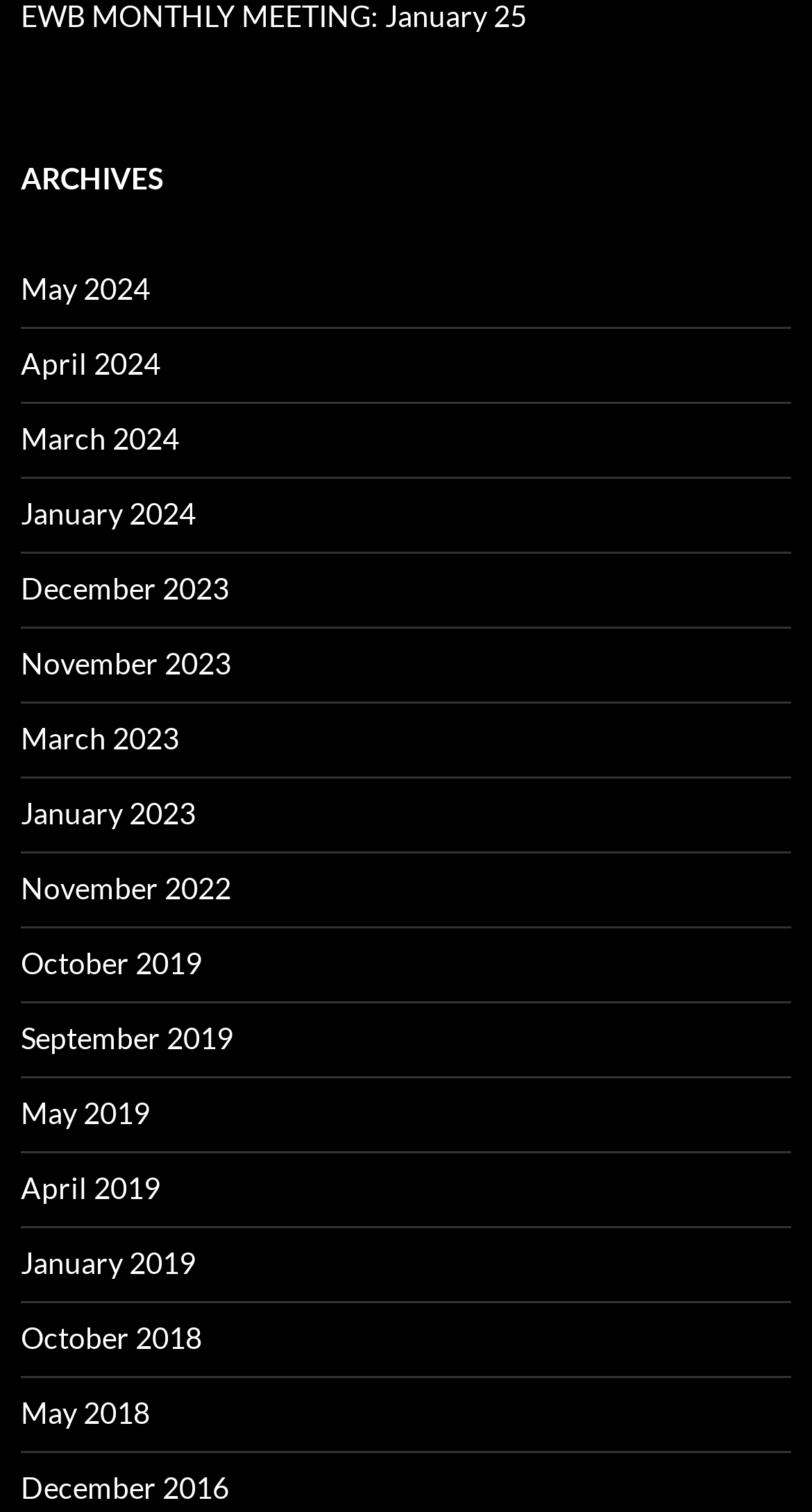Pinpoint the bounding box coordinates of the clickable area necessary to execute the following instruction: "browse archives for March 2024". The coordinates should be given as four float numbers between 0 and 1, namely [left, top, right, bottom].

[0.026, 0.278, 0.221, 0.301]